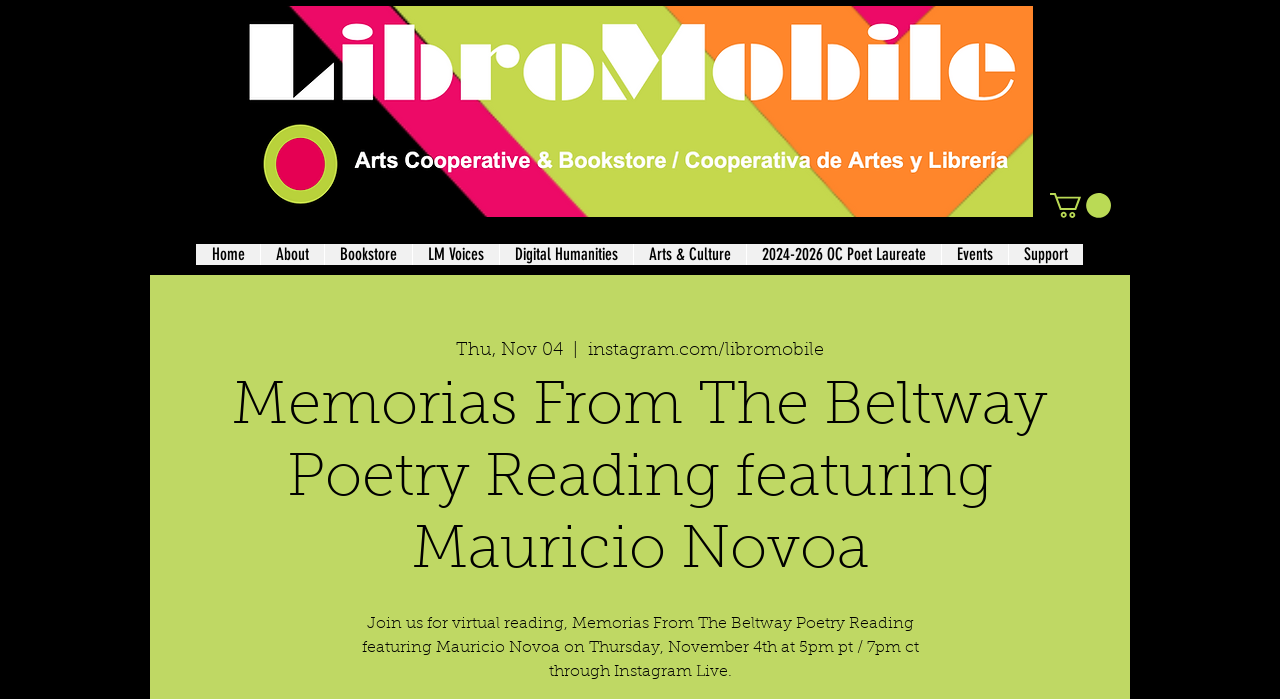Please find the bounding box coordinates in the format (top-left x, top-left y, bottom-right x, bottom-right y) for the given element description. Ensure the coordinates are floating point numbers between 0 and 1. Description: Arts & Culture

[0.495, 0.349, 0.583, 0.379]